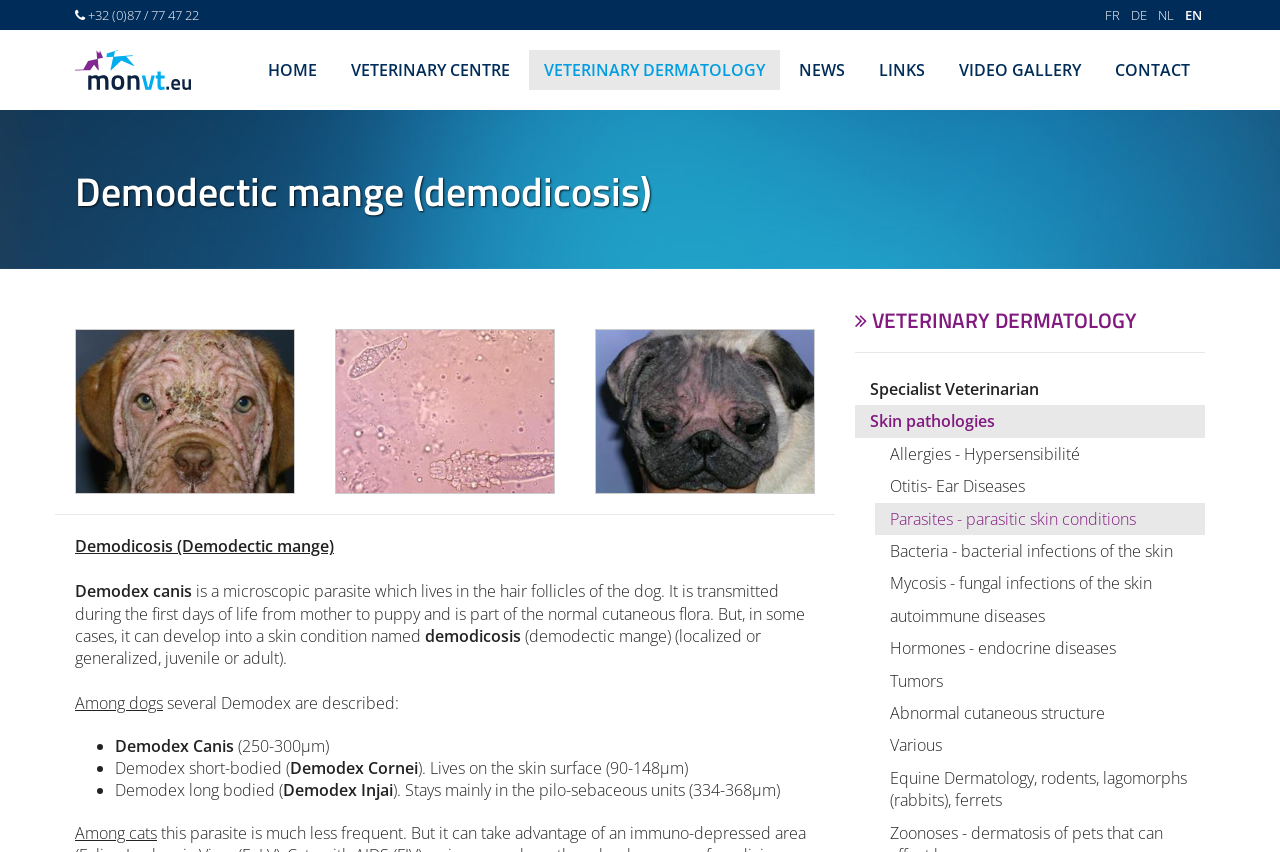Provide a brief response to the question using a single word or phrase: 
What is the size of Demodex Canis?

250-300µm